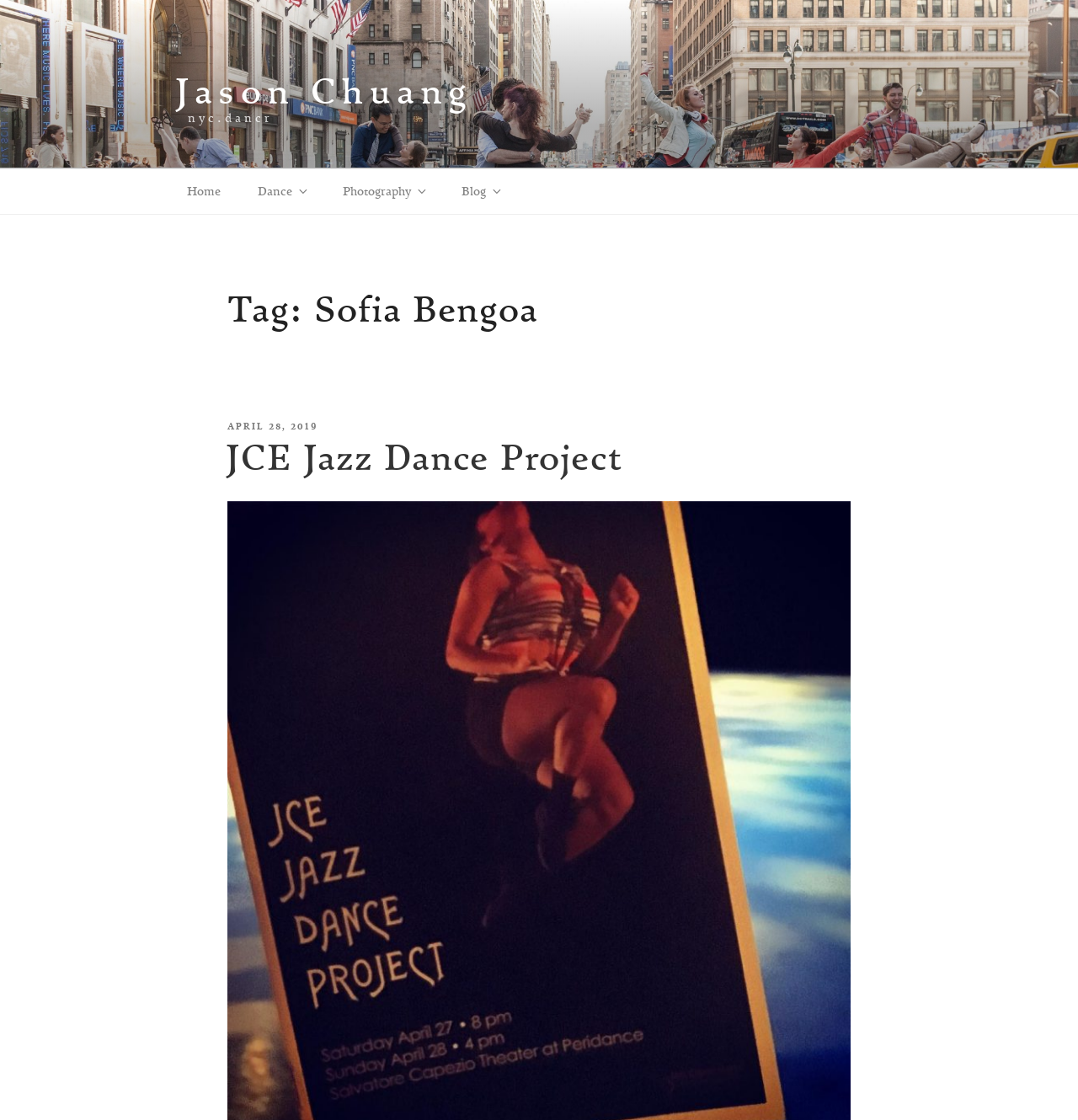Please provide the bounding box coordinates for the UI element as described: "Jason Chuang". The coordinates must be four floats between 0 and 1, represented as [left, top, right, bottom].

[0.162, 0.058, 0.439, 0.104]